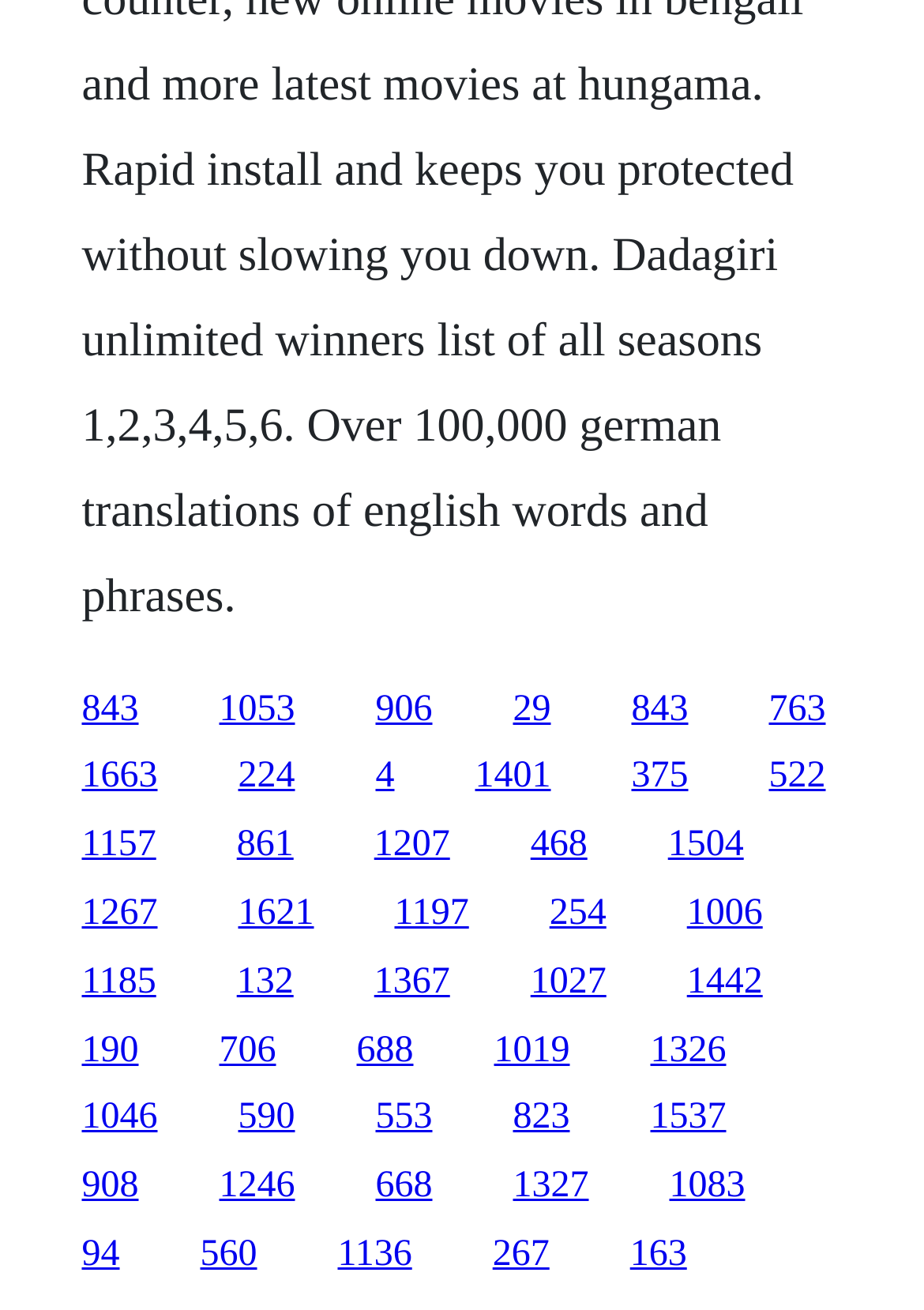Provide a short, one-word or phrase answer to the question below:
What is the approximate width of each link?

0.06-0.1